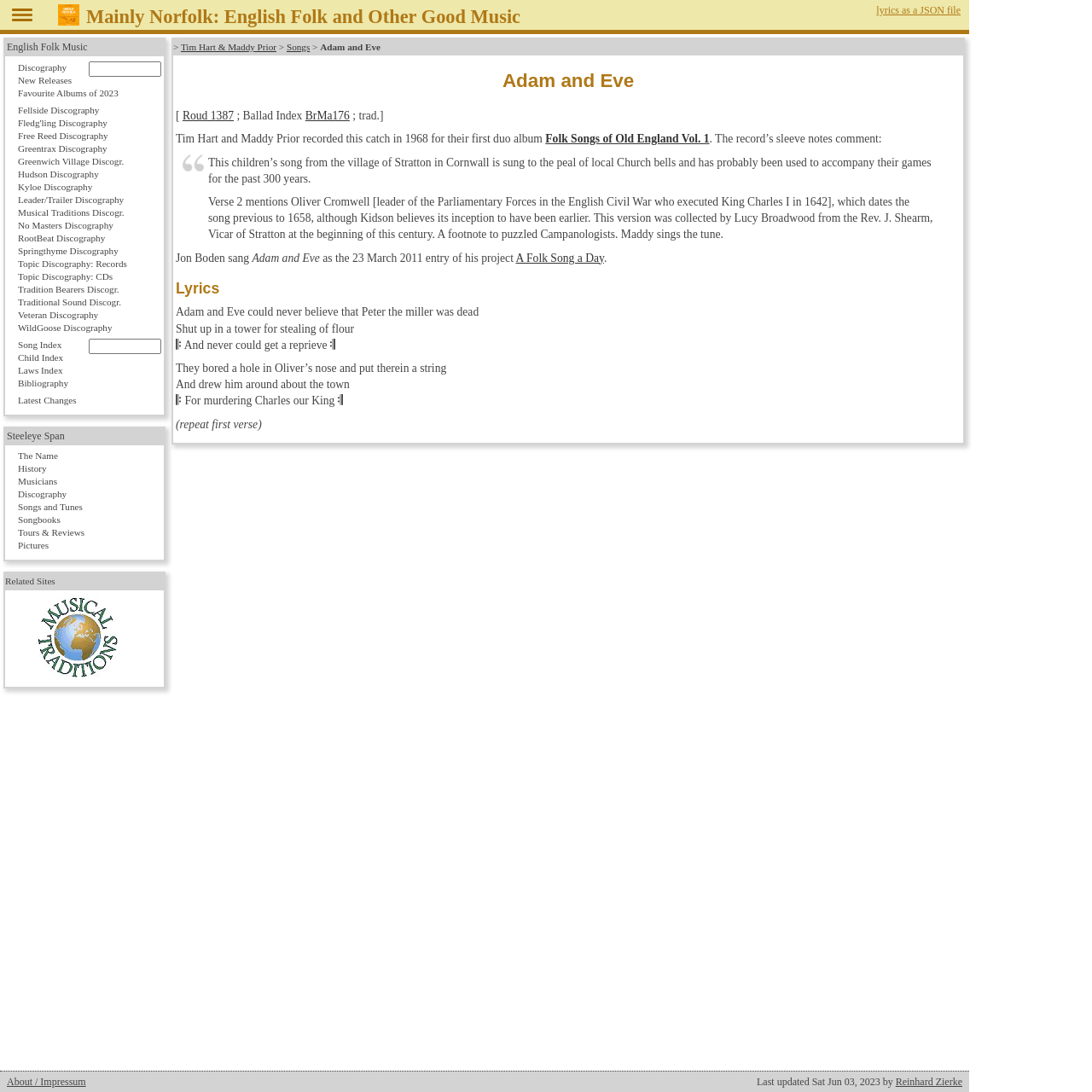What is the name of the project where Jon Boden sang 'Adam and Eve'?
Analyze the image and provide a thorough answer to the question.

The project name is obtained from the link 'A Folk Song a Day' which is part of the webpage content and is related to Jon Boden's singing of the song 'Adam and Eve'.